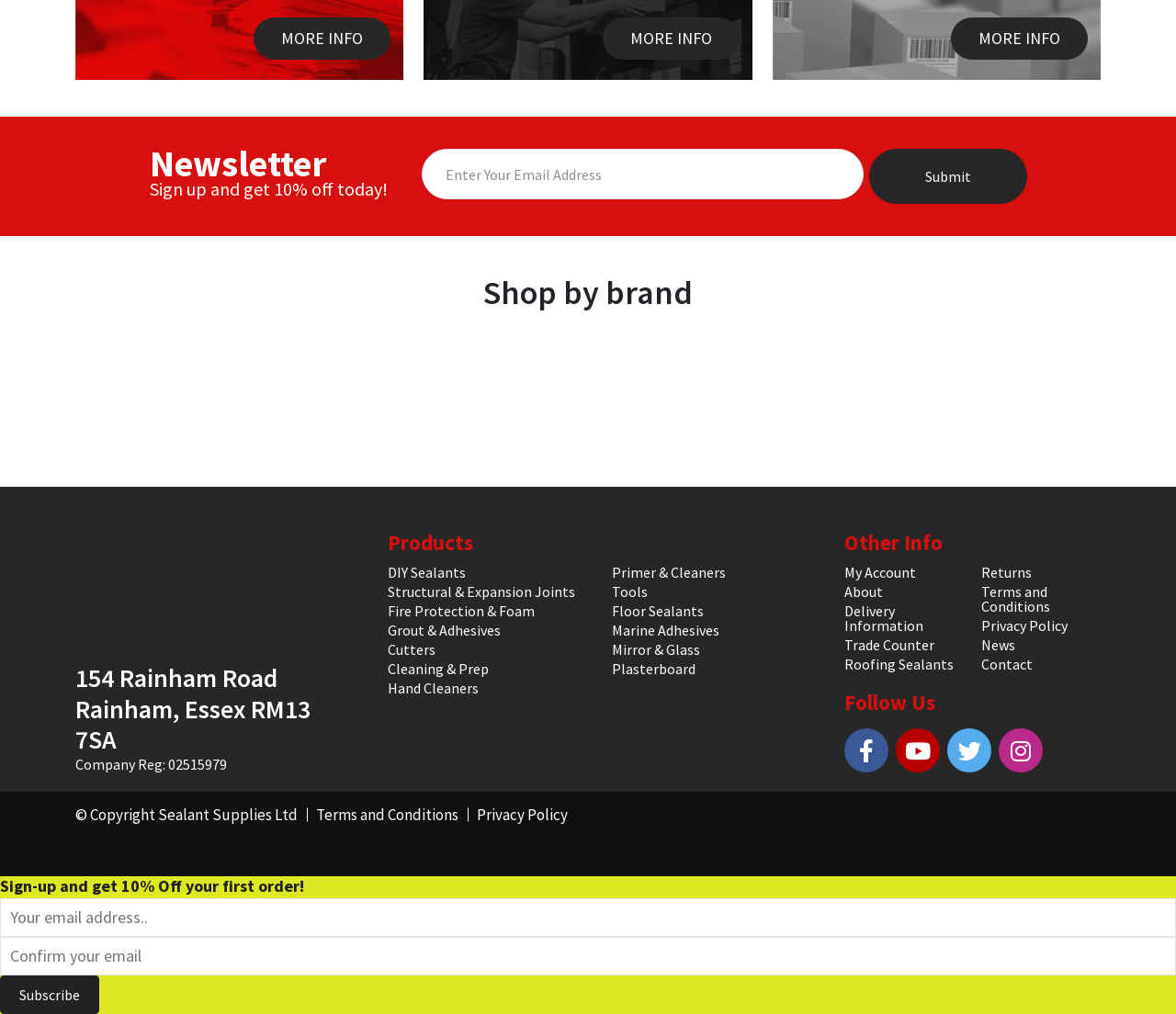Indicate the bounding box coordinates of the element that must be clicked to execute the instruction: "Sign up for the newsletter". The coordinates should be given as four float numbers between 0 and 1, i.e., [left, top, right, bottom].

[0.358, 0.147, 0.873, 0.201]